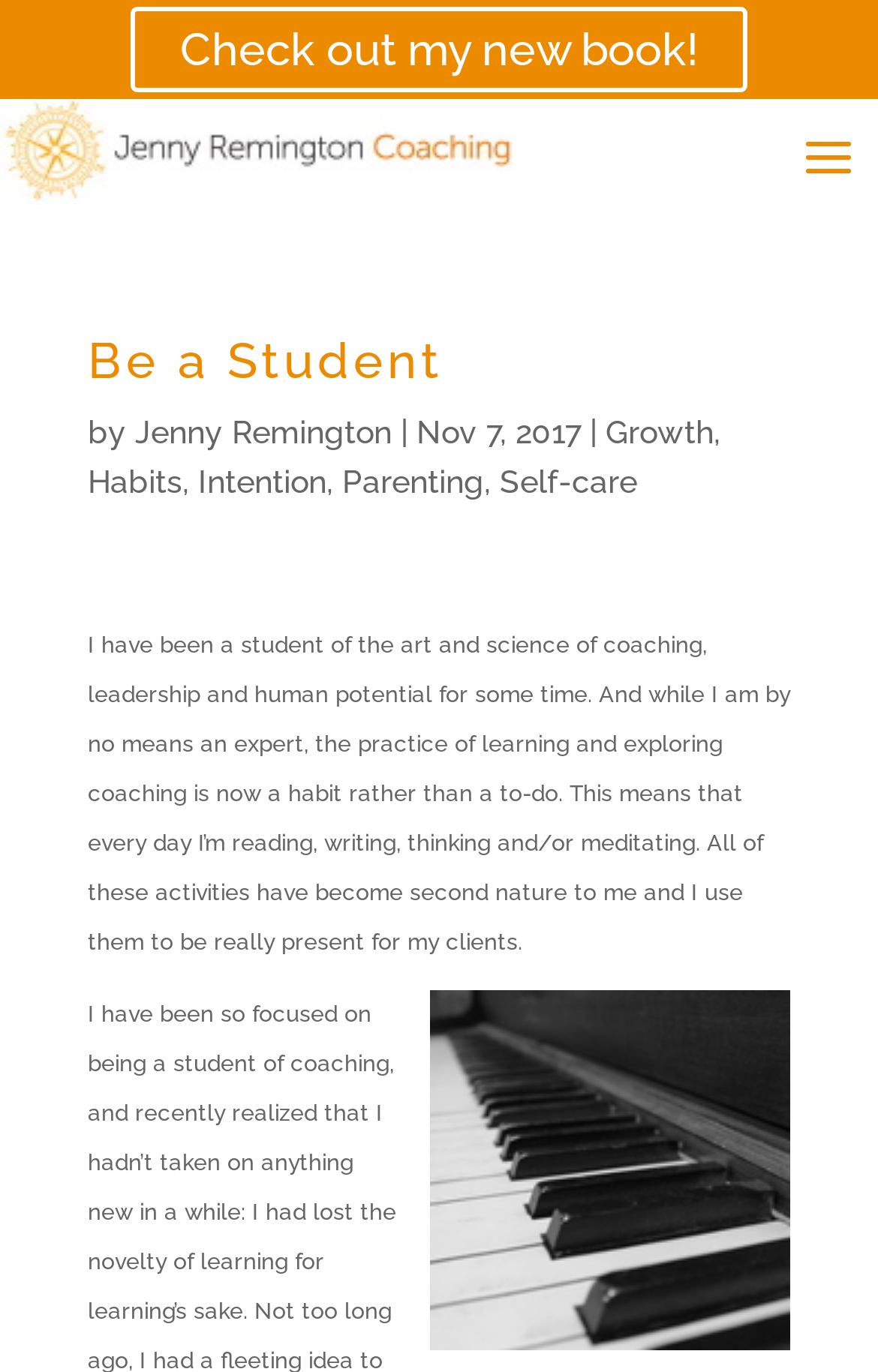Deliver a detailed narrative of the webpage's visual and textual elements.

The webpage is titled "Be a Student | Jenny Remington Coaching" and has a prominent link at the top, "Check out my new book! 5", which takes up about 70% of the width and is positioned near the top of the page. 

Below the title, there is a heading "Be a Student" followed by the author's name "Jenny Remington" and a vertical line separator. The date "Nov 7, 2017" is placed to the right of the author's name. 

On the same horizontal level as the author's name, there are five links: "Growth", "Habits", "Intention", "Parenting", and "Self-care", which are evenly spaced and take up about 70% of the width.

Below these links, there is a large block of text that spans the entire width of the page. The text describes the author's journey as a student of coaching, leadership, and human potential, and how they have developed a habit of learning and exploring coaching through daily activities such as reading, writing, thinking, and meditating.